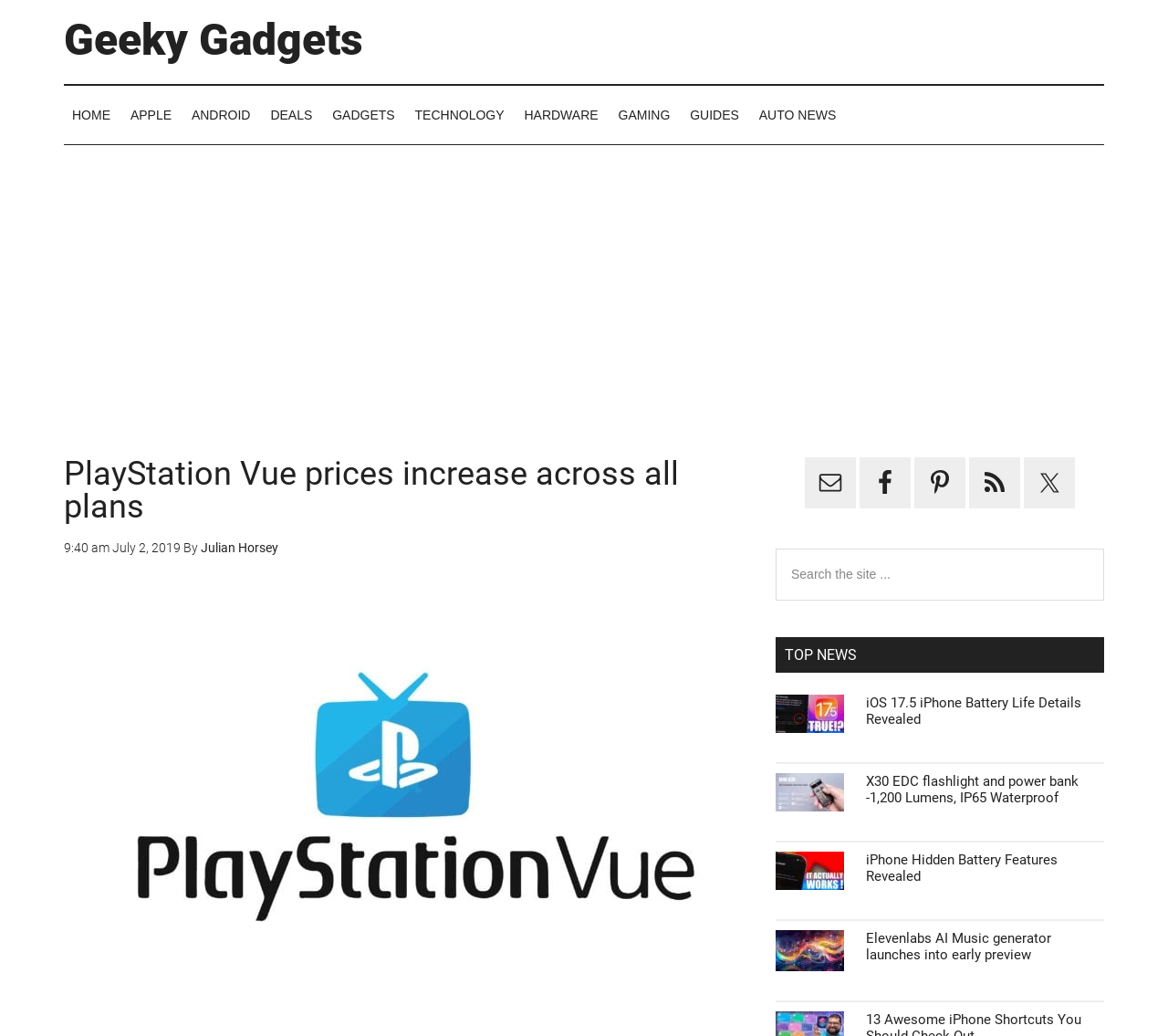Locate the bounding box coordinates of the item that should be clicked to fulfill the instruction: "Read the article 'iOS 17.5 iPhone Battery Life Details Revealed'".

[0.664, 0.67, 0.945, 0.737]